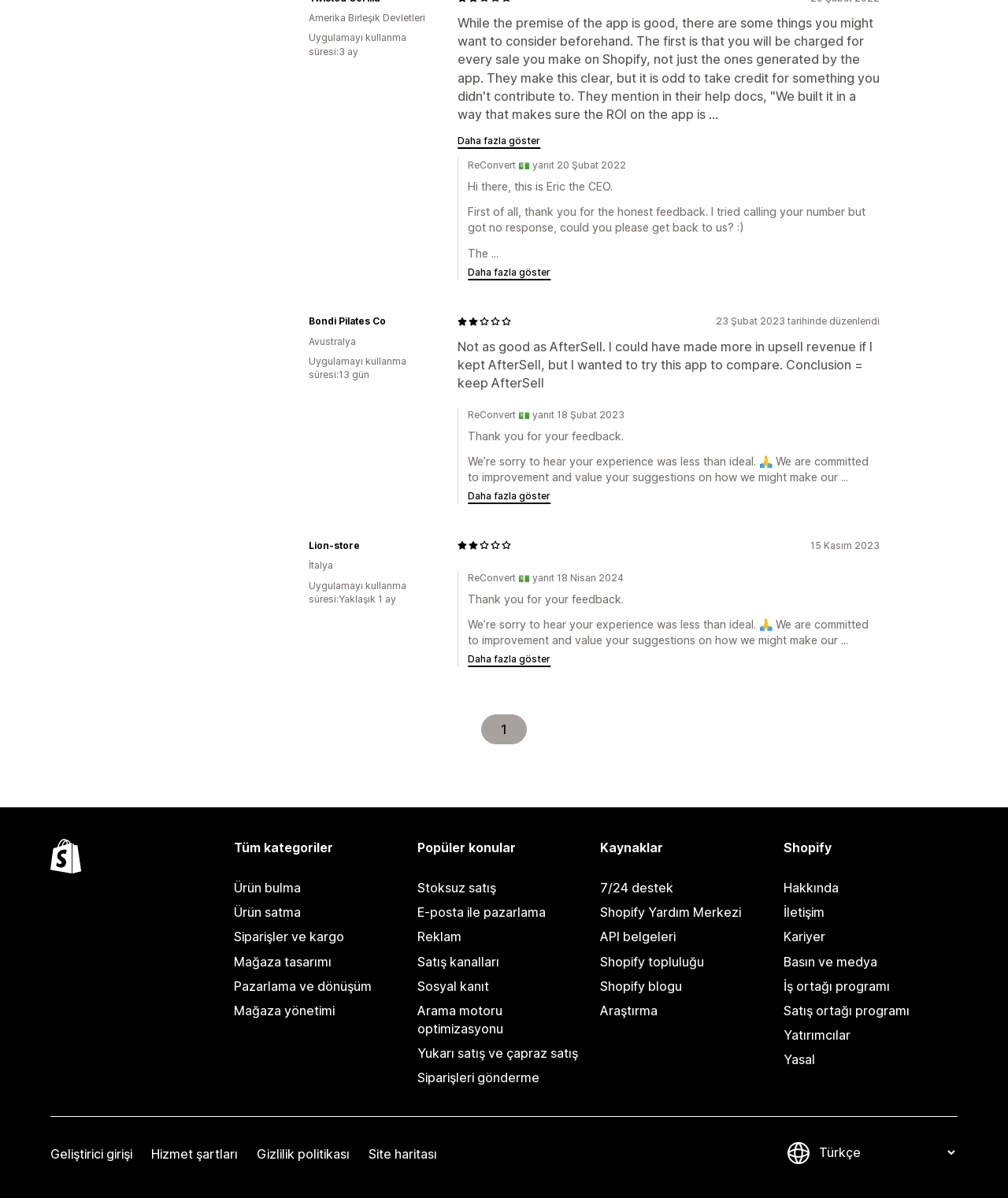Locate the bounding box coordinates of the item that should be clicked to fulfill the instruction: "Read the article submitted by shaynevalerienaa.wordpress.com".

None